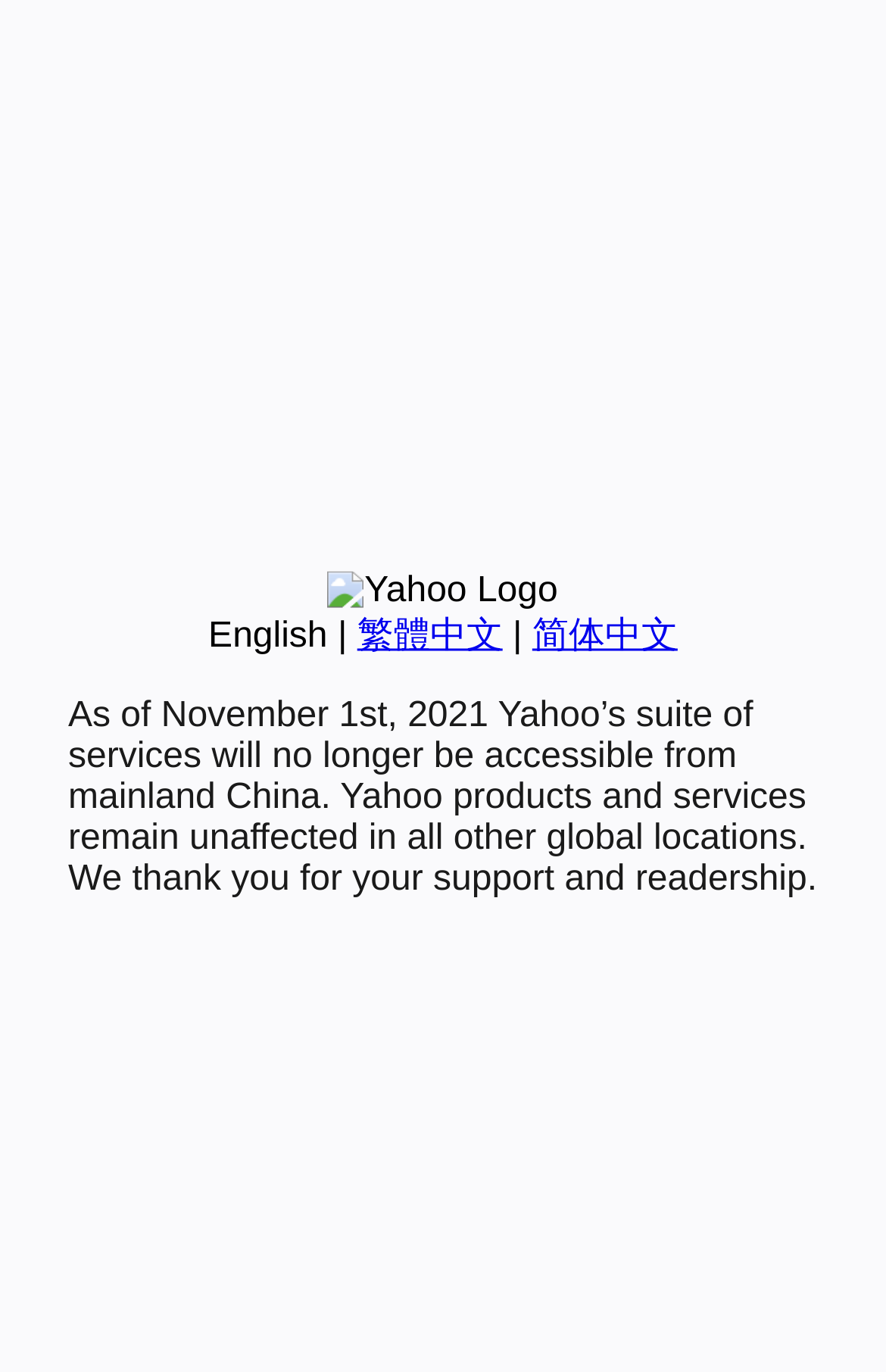Determine the bounding box coordinates for the HTML element mentioned in the following description: "简体中文". The coordinates should be a list of four floats ranging from 0 to 1, represented as [left, top, right, bottom].

[0.601, 0.45, 0.765, 0.478]